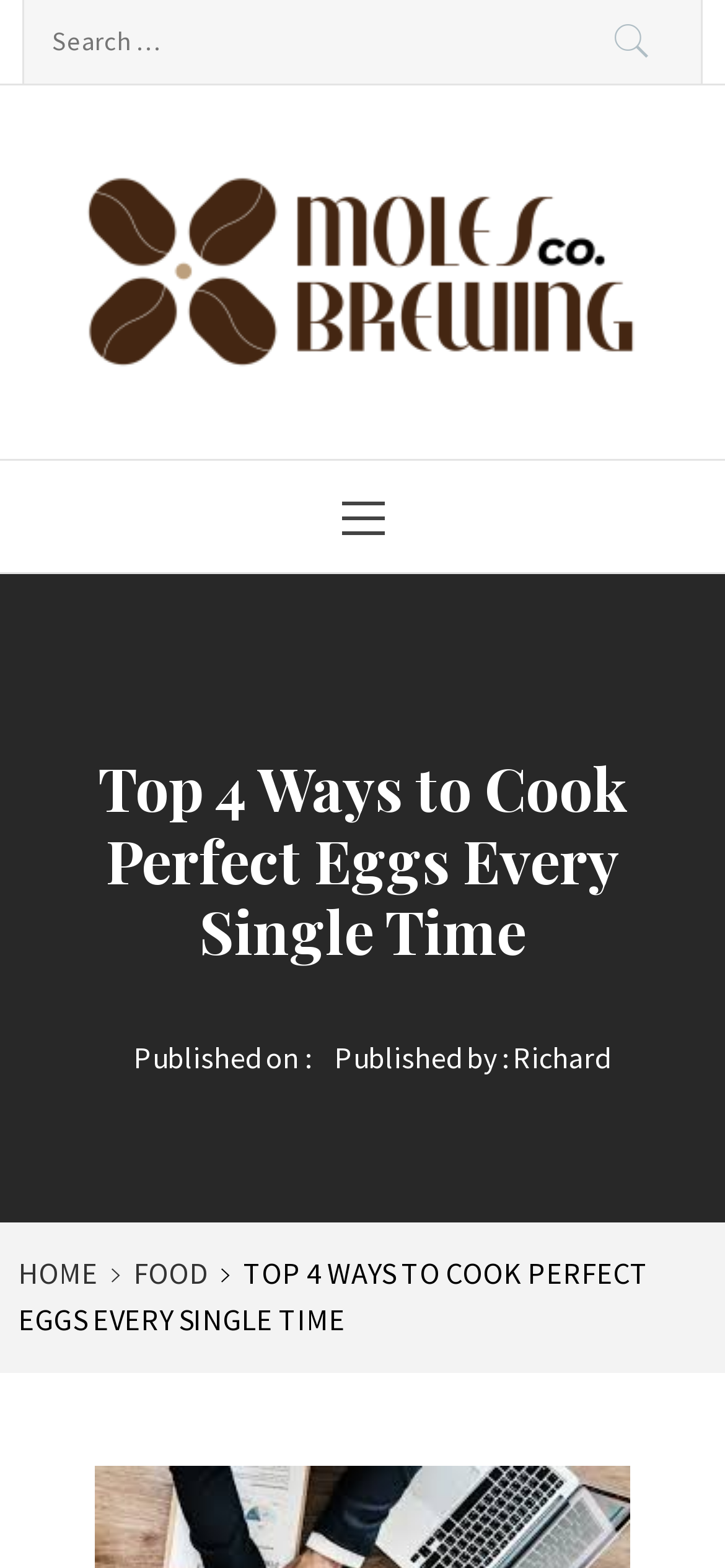Find and indicate the bounding box coordinates of the region you should select to follow the given instruction: "View Richard's profile".

[0.708, 0.662, 0.841, 0.686]